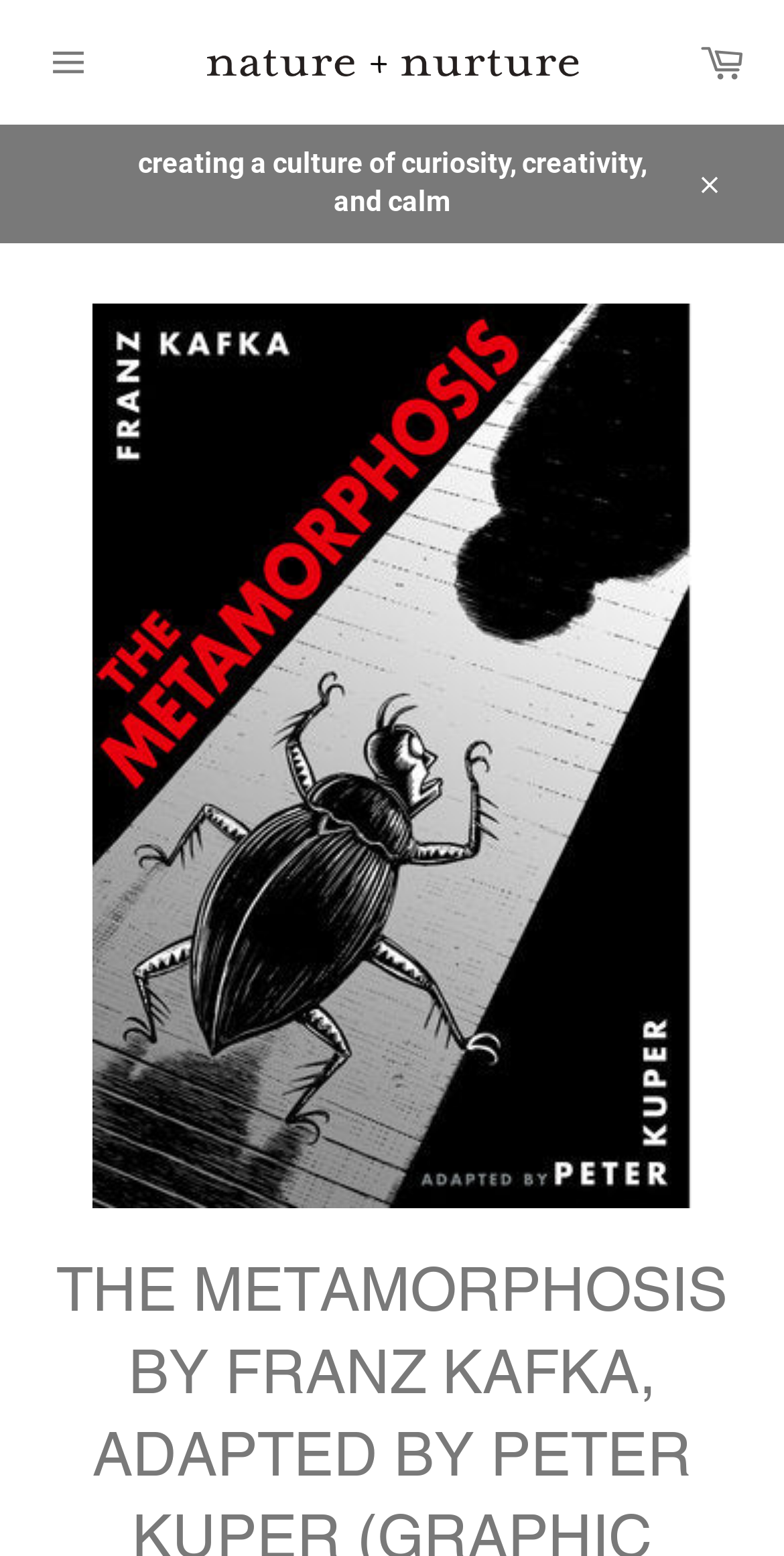Construct a thorough caption encompassing all aspects of the webpage.

The webpage appears to be a book description page, specifically for "The Metamorphosis by Franz Kafka, adapted by Peter Kuper" in graphic novel form. At the top left of the page, there is a site navigation button. Next to it, there is a link to "nature+nurture" accompanied by an image with the same name. On the right side of the top section, there is a link to "Cart".

Below the top section, there is a text block that reads "creating a culture of curiosity, creativity, and calm". A "Close" button is positioned at the top right corner of this section.

The main content of the page is a large image of the book cover, "The Metamorphosis by Franz Kafka, adapted by Peter Kuper (Graphic Novel)", which takes up most of the page. The image is accompanied by a link with the same title.